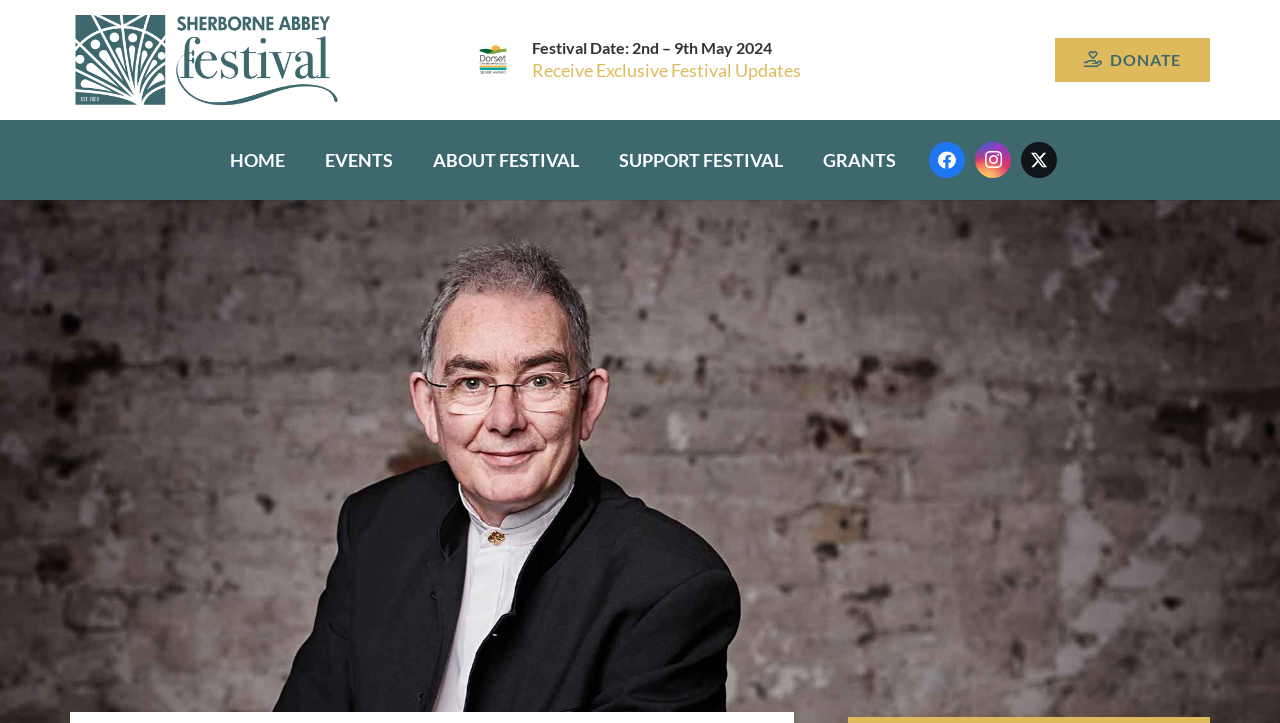Using the given element description, provide the bounding box coordinates (top-left x, top-left y, bottom-right x, bottom-right y) for the corresponding UI element in the screenshot: Table of Contents

None